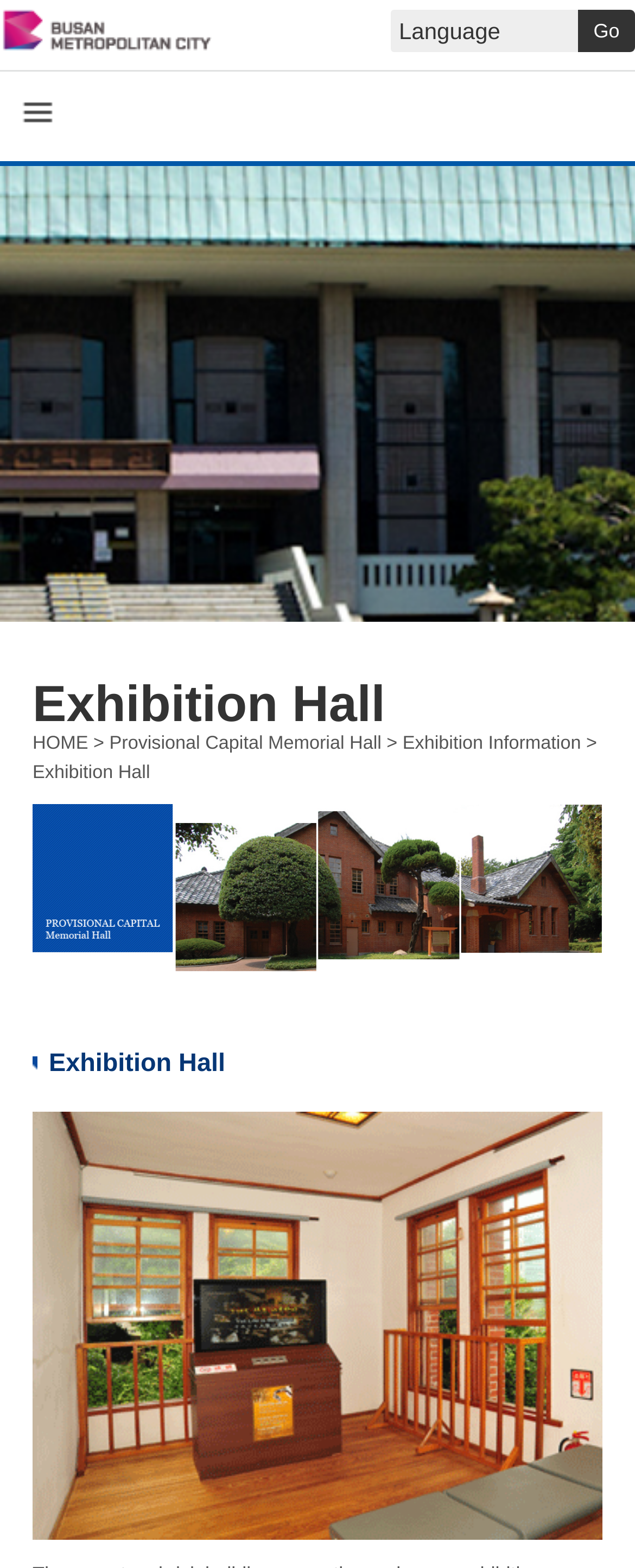Generate a comprehensive description of the webpage content.

The webpage is about the Exhibition Hall of the Busan Museum. At the top left, there is a heading that reads "Busan Metropolitan City" with a link and an image of the same name. Below this, there is a combobox and a "Go" button, positioned at the top right corner of the page.

On the left side of the page, there is a vertical navigation menu. It starts with a button, followed by a heading "Exhibition Hall" and a link to "HOME". Below this, there is a static text that provides a breadcrumb trail, indicating the current page's location within the website. The text reads "Provisional Capital Memorial Hall > Exhibition Information > Exhibition Hall".

Adjacent to the navigation menu, there is an image of the Provisional Capital Memorial Hall. Further down, there is another heading "Exhibition Hall" and an image of the Exhibition Room, which takes up a significant portion of the page.

Overall, the webpage appears to be providing information about the Exhibition Hall of the Busan Museum, with a focus on the Provisional Capital Memorial Hall and the Exhibition Room.